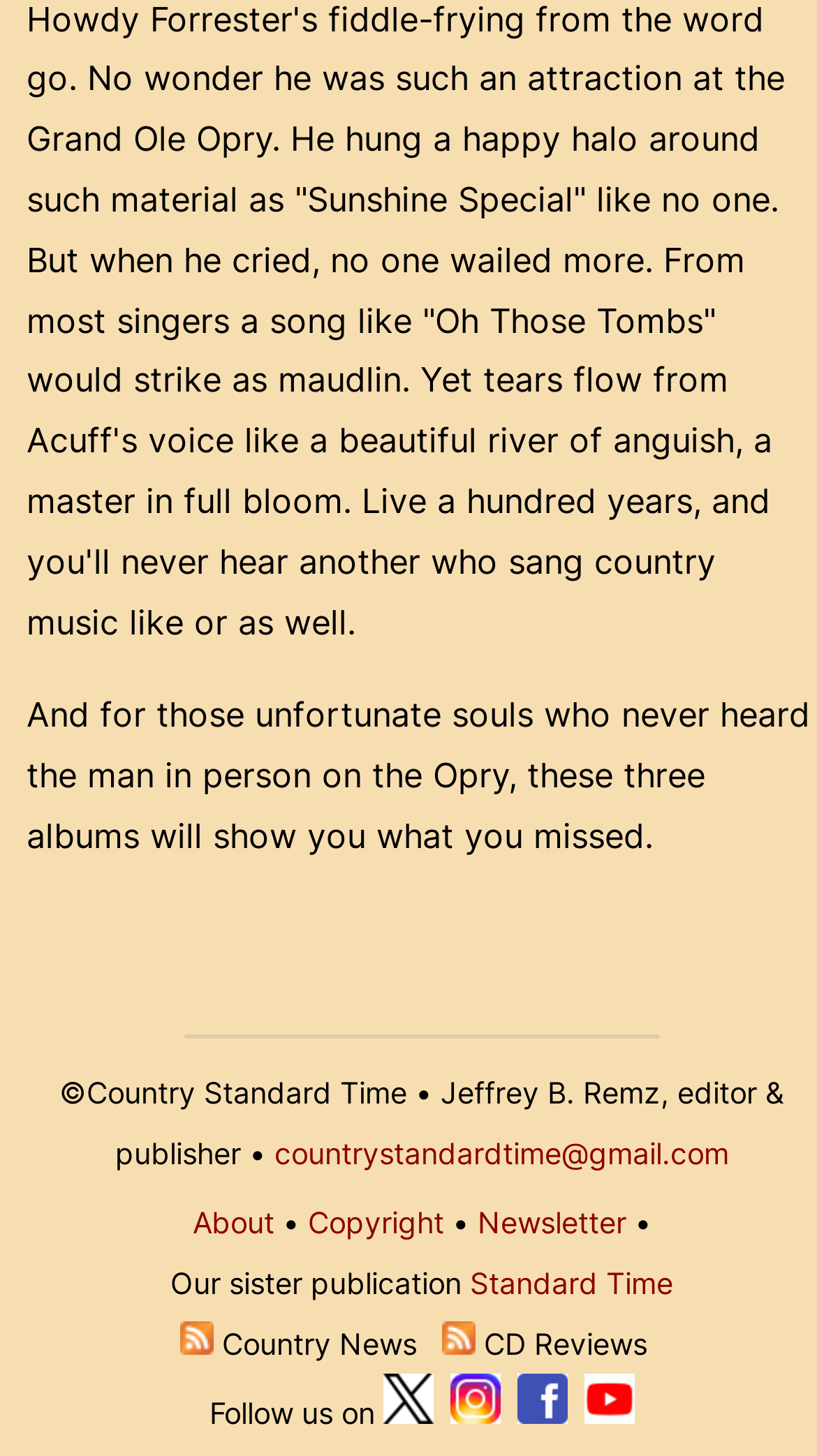What is the name of the publication?
Answer the question with a single word or phrase by looking at the picture.

Country Standard Time